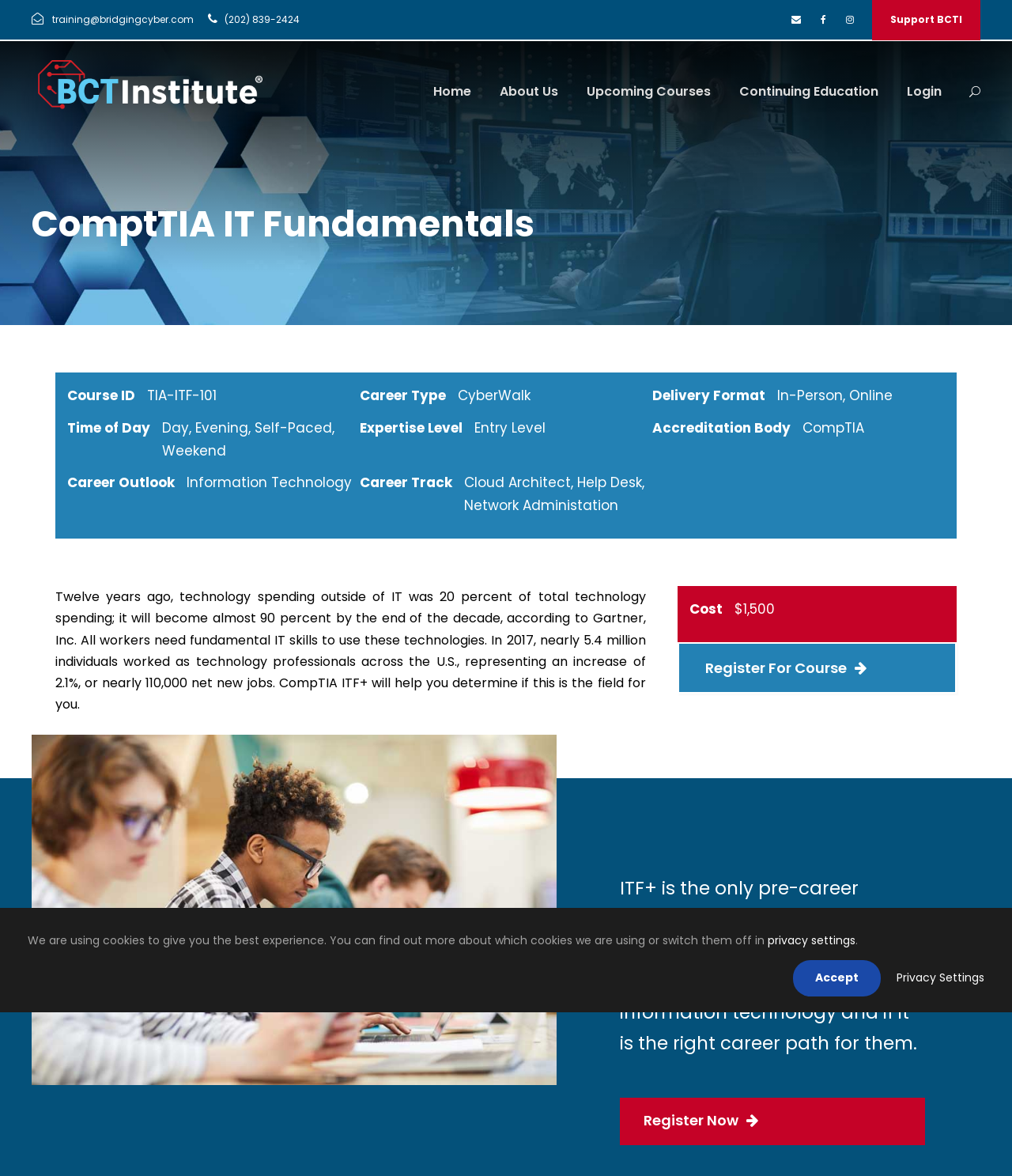Specify the bounding box coordinates of the element's area that should be clicked to execute the given instruction: "Click the Register Now button". The coordinates should be four float numbers between 0 and 1, i.e., [left, top, right, bottom].

[0.612, 0.933, 0.914, 0.974]